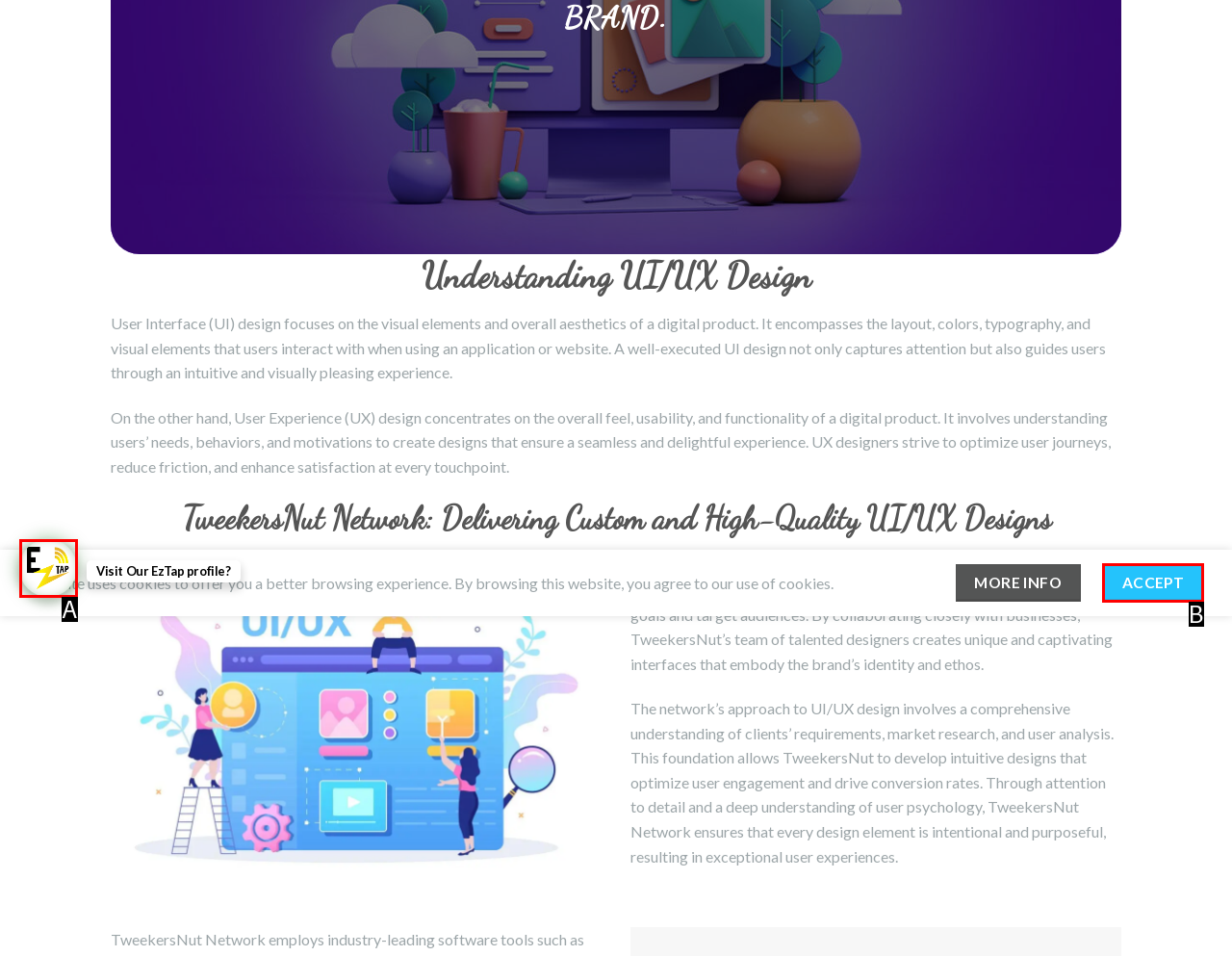Choose the HTML element that aligns with the description: Accept. Indicate your choice by stating the letter.

B